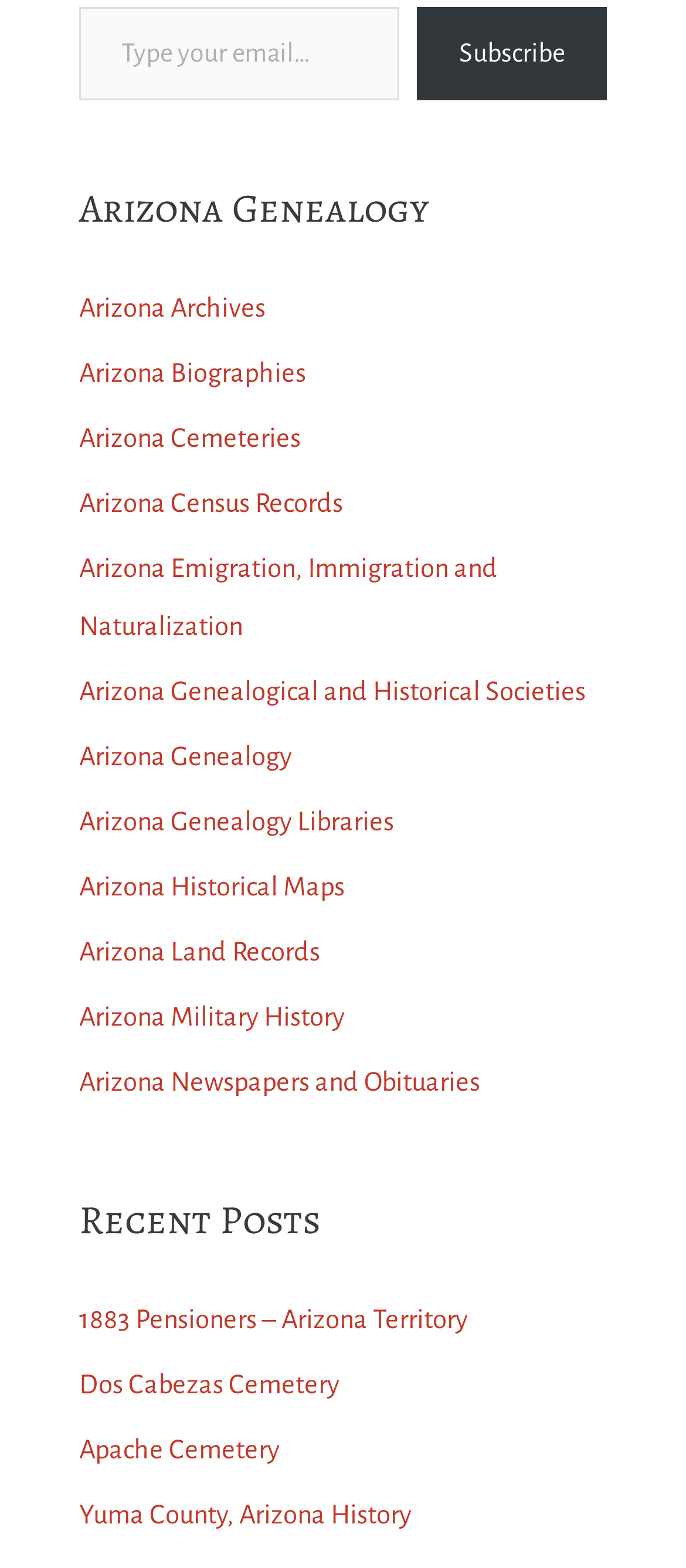Find the bounding box coordinates of the element you need to click on to perform this action: 'Subscribe to the newsletter'. The coordinates should be represented by four float values between 0 and 1, in the format [left, top, right, bottom].

[0.608, 0.004, 0.885, 0.063]